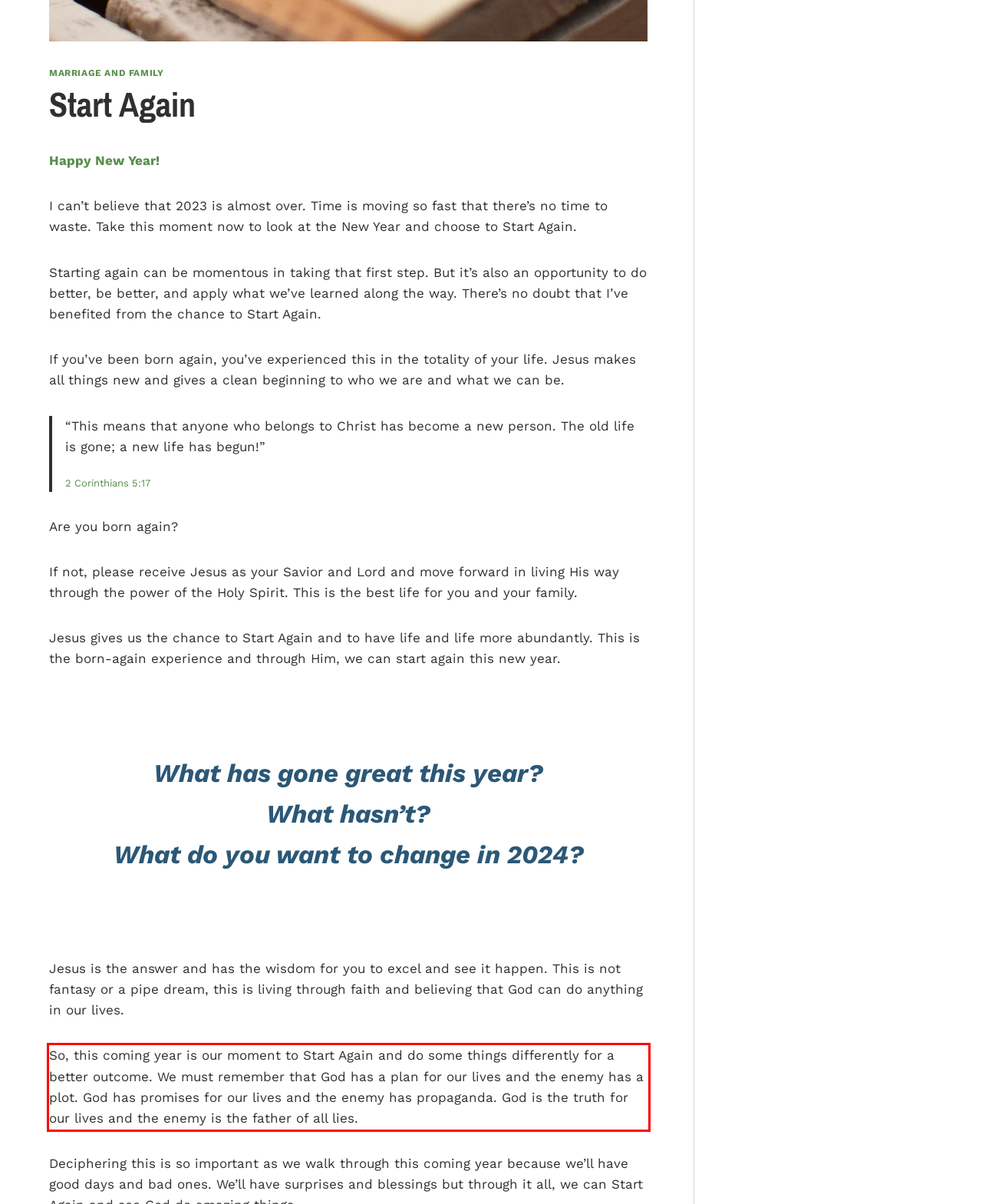Identify and transcribe the text content enclosed by the red bounding box in the given screenshot.

So, this coming year is our moment to Start Again and do some things differently for a better outcome. We must remember that God has a plan for our lives and the enemy has a plot. God has promises for our lives and the enemy has propaganda. God is the truth for our lives and the enemy is the father of all lies.